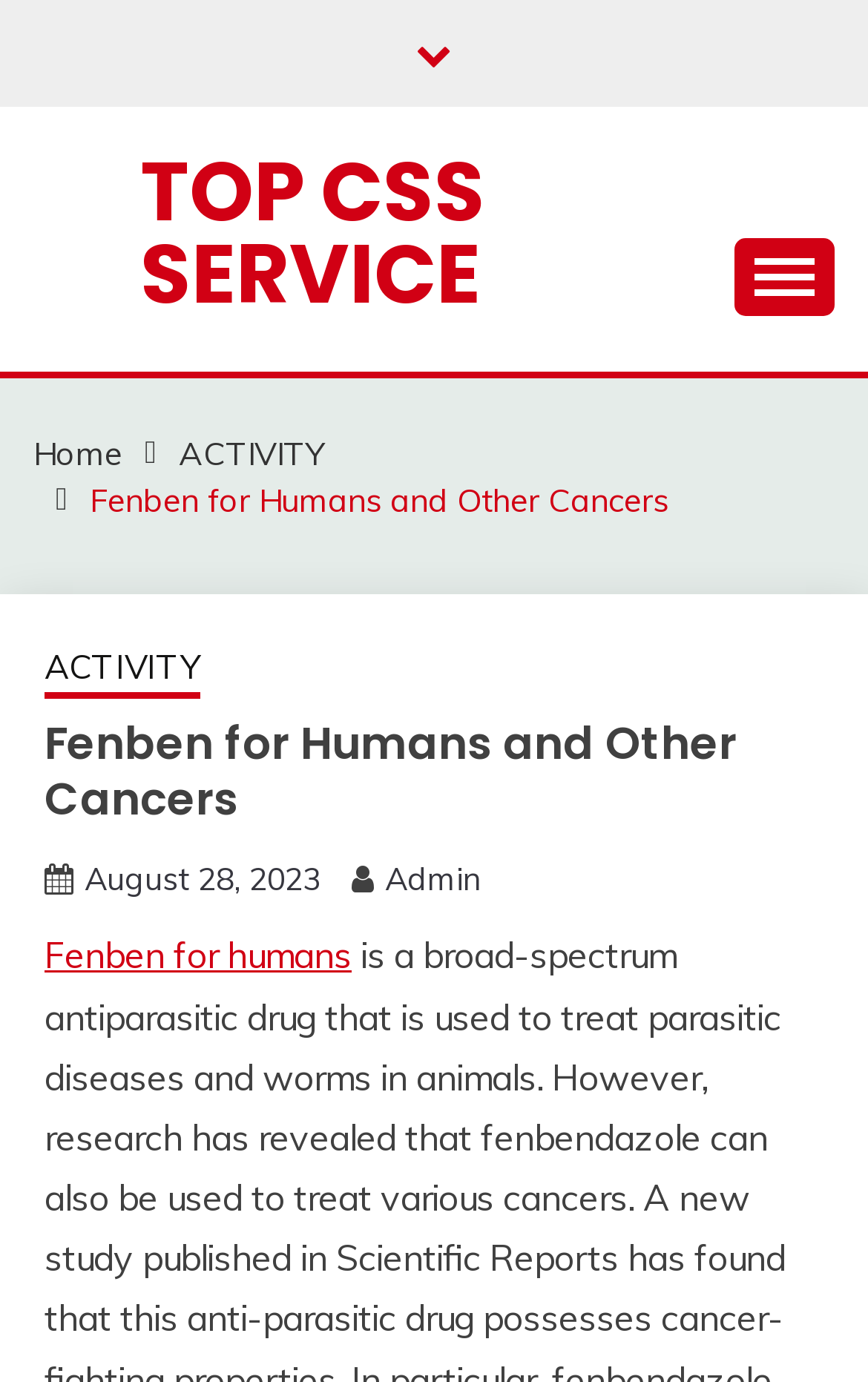Please identify the bounding box coordinates of the region to click in order to complete the given instruction: "go to the home page". The coordinates should be four float numbers between 0 and 1, i.e., [left, top, right, bottom].

[0.038, 0.313, 0.141, 0.342]